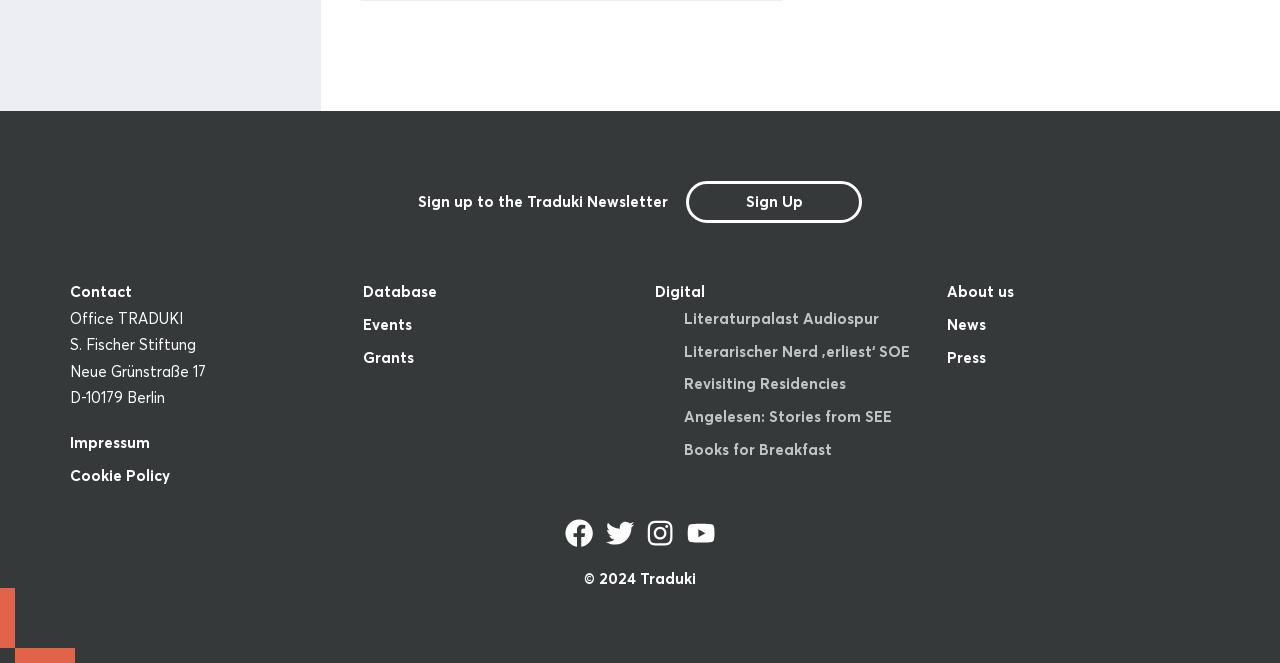Provide a brief response to the question below using a single word or phrase: 
What is the address of the Traduki office?

Neue Grünstraße 17, D-10179 Berlin